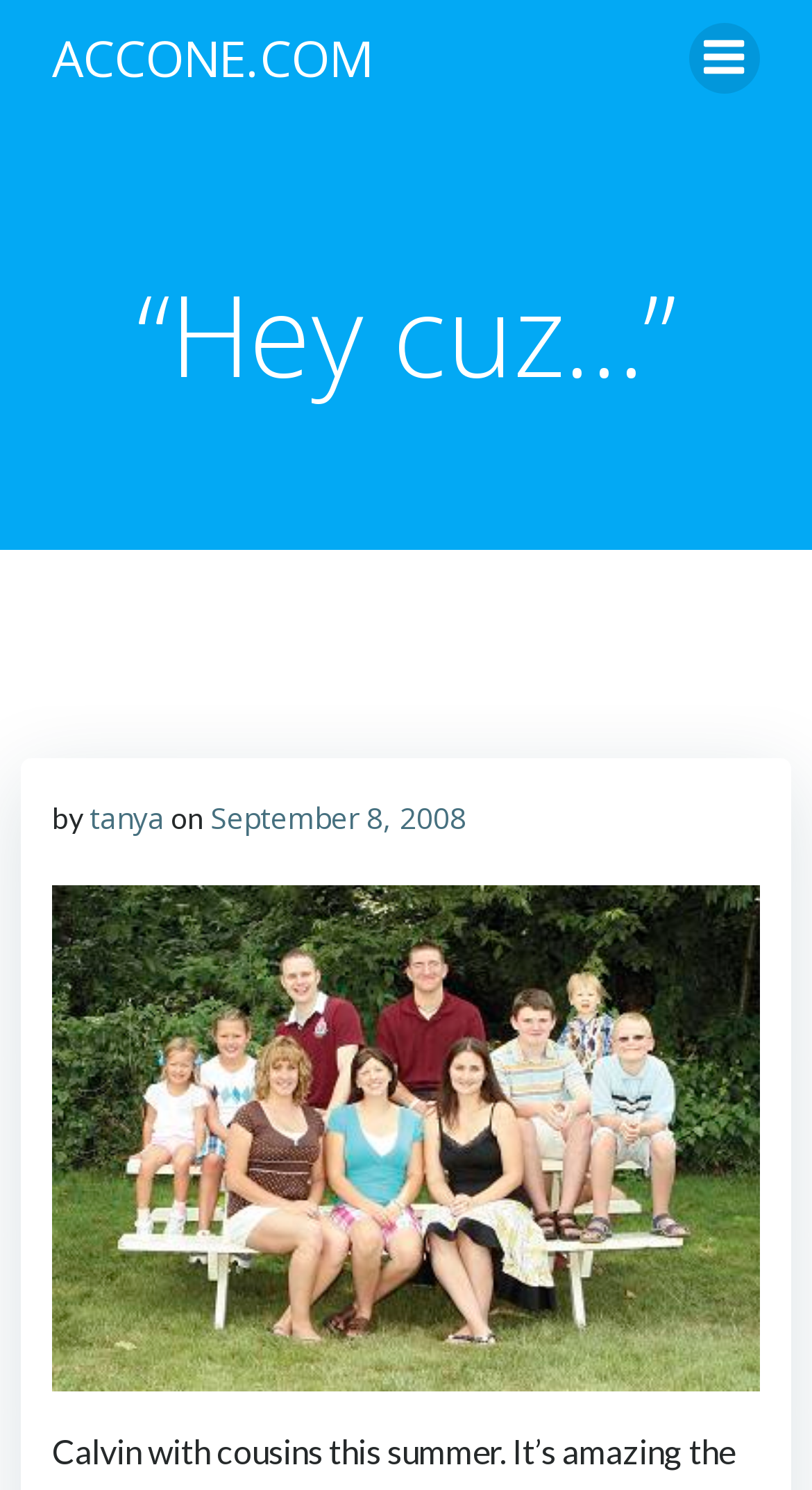Locate and provide the bounding box coordinates for the HTML element that matches this description: "tanya".

[0.11, 0.535, 0.203, 0.562]